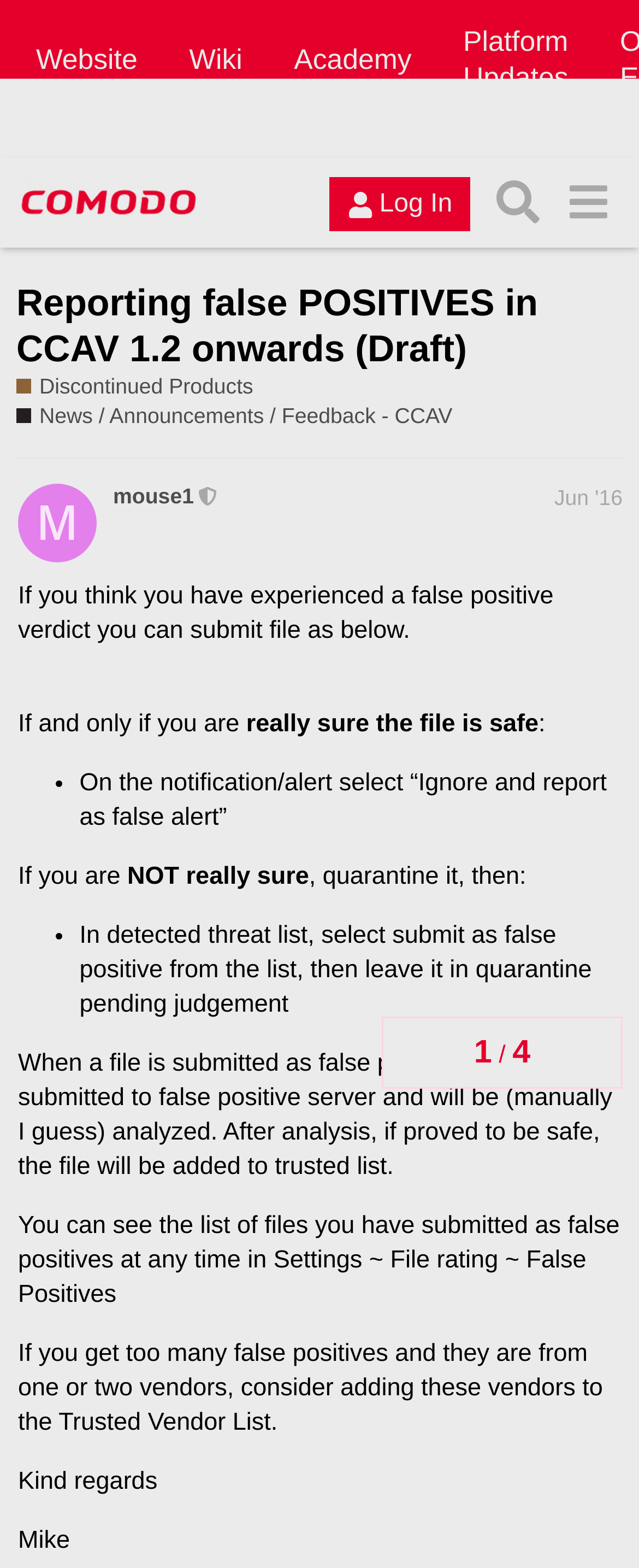Use a single word or phrase to answer the question: What happens to a file after it is submitted as a false positive?

Manually analyzed and added to trusted list